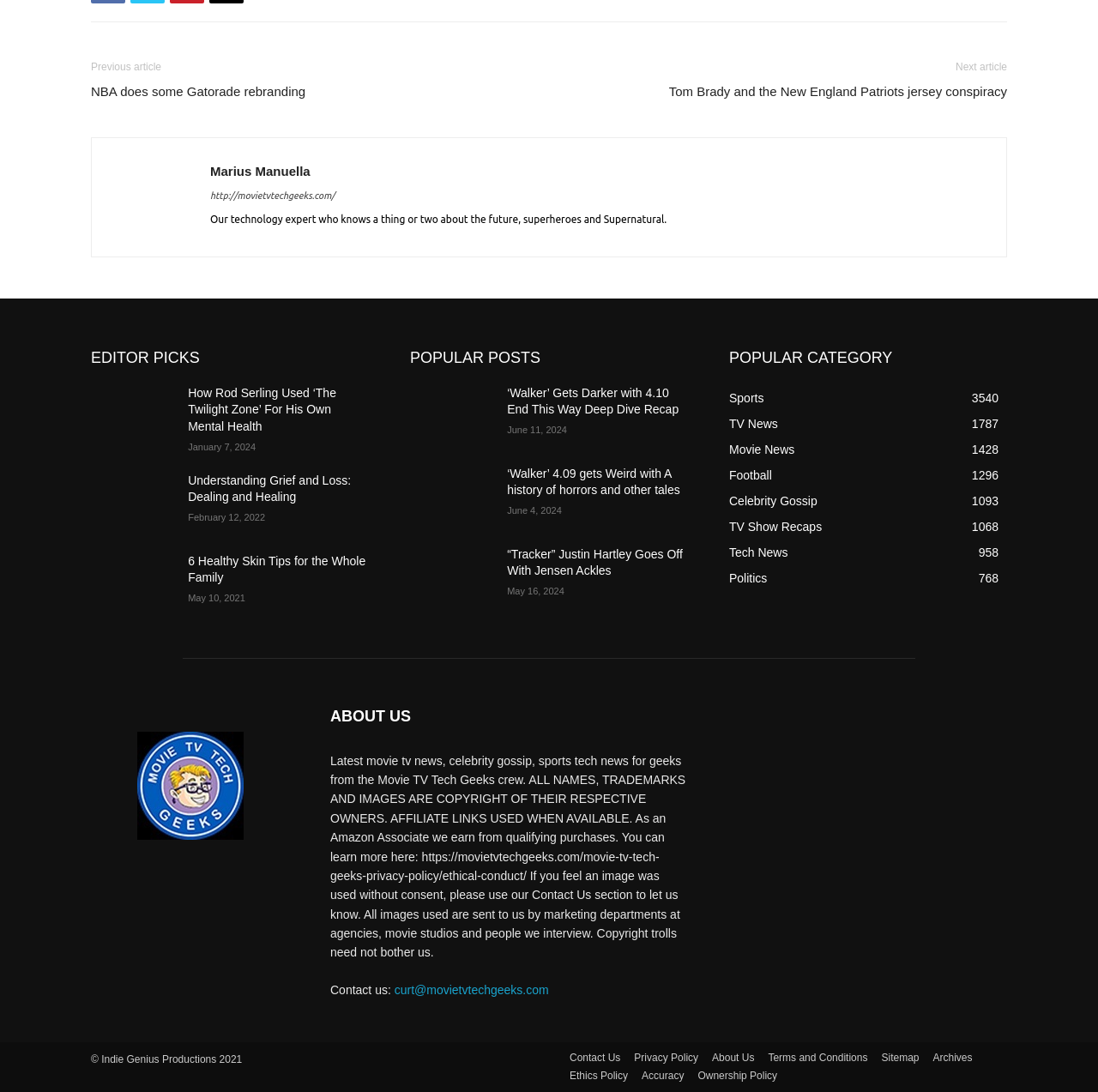Given the description "NBA does some Gatorade rebranding", provide the bounding box coordinates of the corresponding UI element.

[0.083, 0.075, 0.278, 0.092]